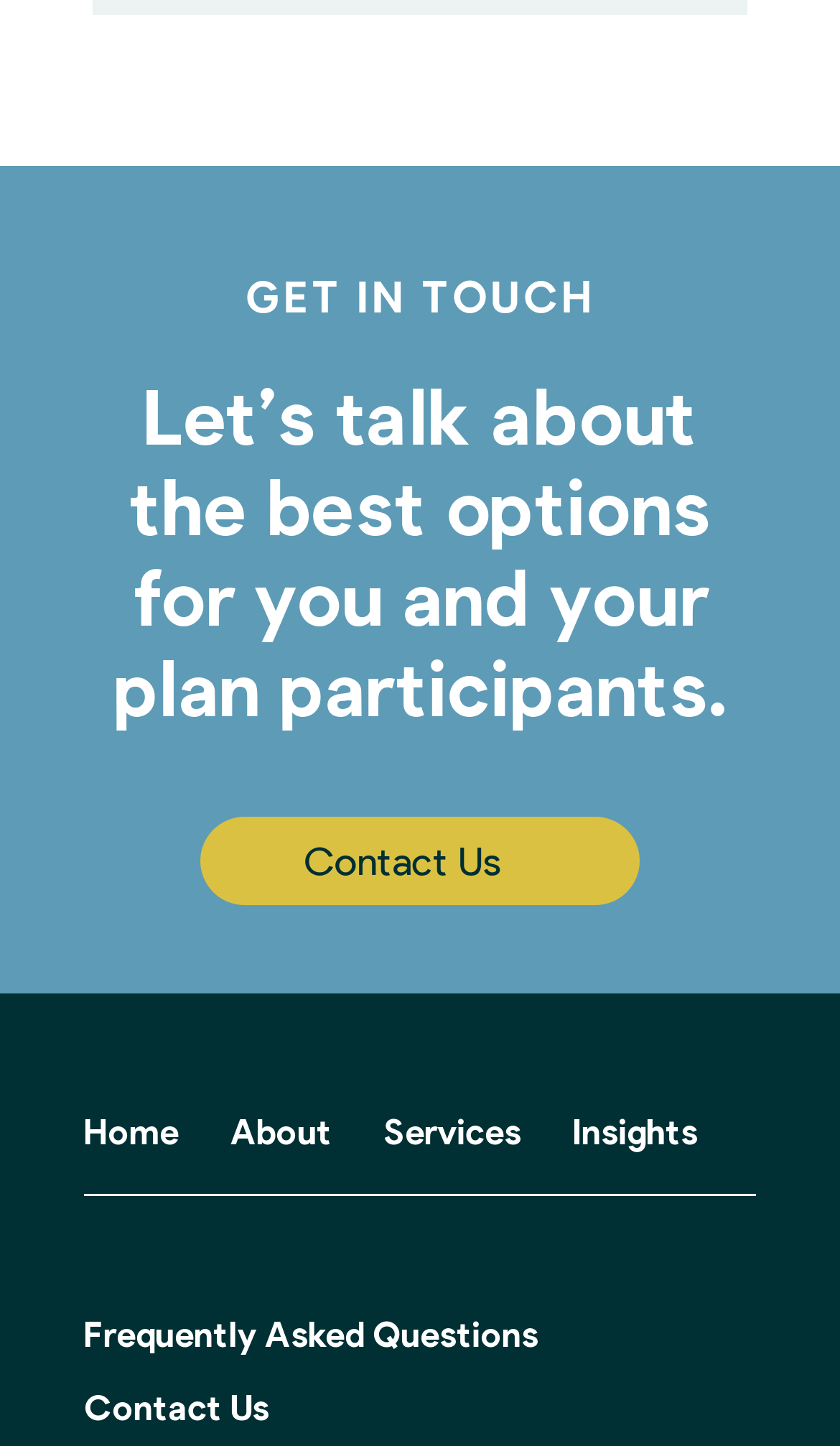Please determine the bounding box coordinates for the element with the description: "December 4, 2021December 4, 2021".

None